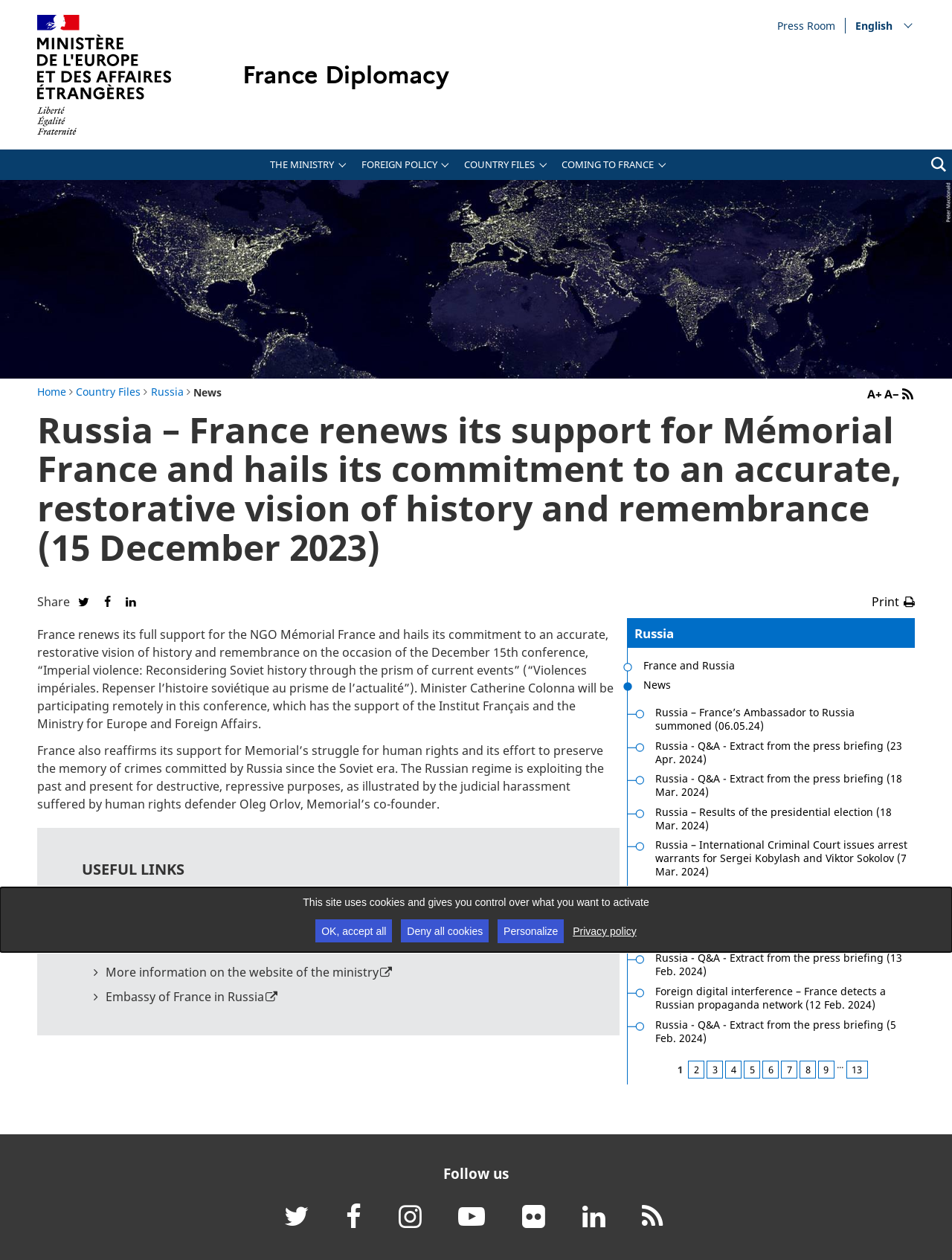Determine the bounding box coordinates of the clickable element to achieve the following action: 'Search'. Provide the coordinates as four float values between 0 and 1, formatted as [left, top, right, bottom].

[0.978, 0.124, 0.994, 0.137]